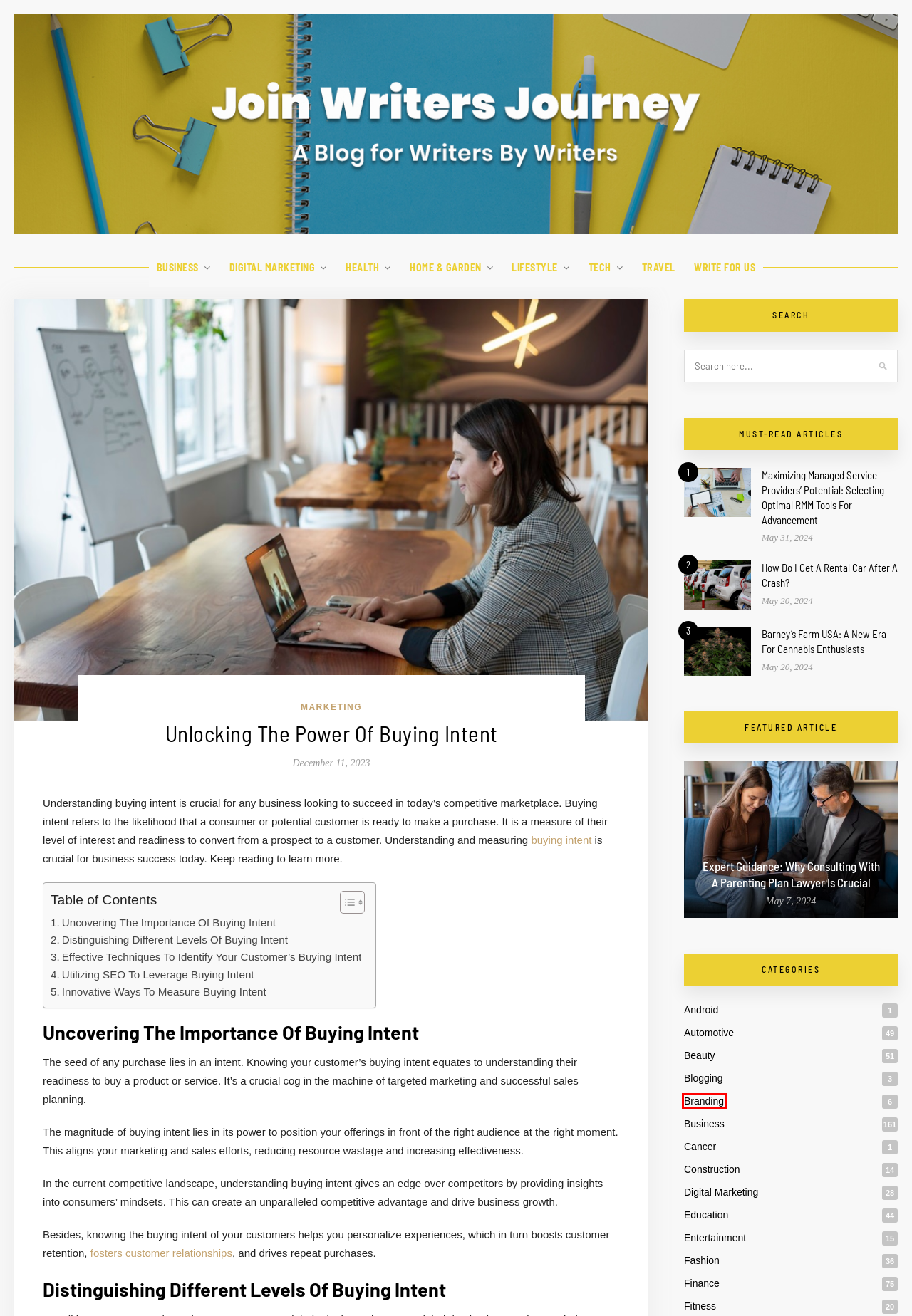You have received a screenshot of a webpage with a red bounding box indicating a UI element. Please determine the most fitting webpage description that matches the new webpage after clicking on the indicated element. The choices are:
A. Lifestyle | Join Writers Journey
B. Join Writers Journey | JWJ
C. Expert Guidance: Why Consulting With A Parenting Plan Lawyer Is Crucial | Join Writers Journey
D. Branding | Join Writers Journey
E. How Do I Get A Rental Car After A Crash? | Join Writers Journey
F. Digital Marketing | Join Writers Journey
G. Health | Join Writers Journey
H. Construction | Join Writers Journey

D